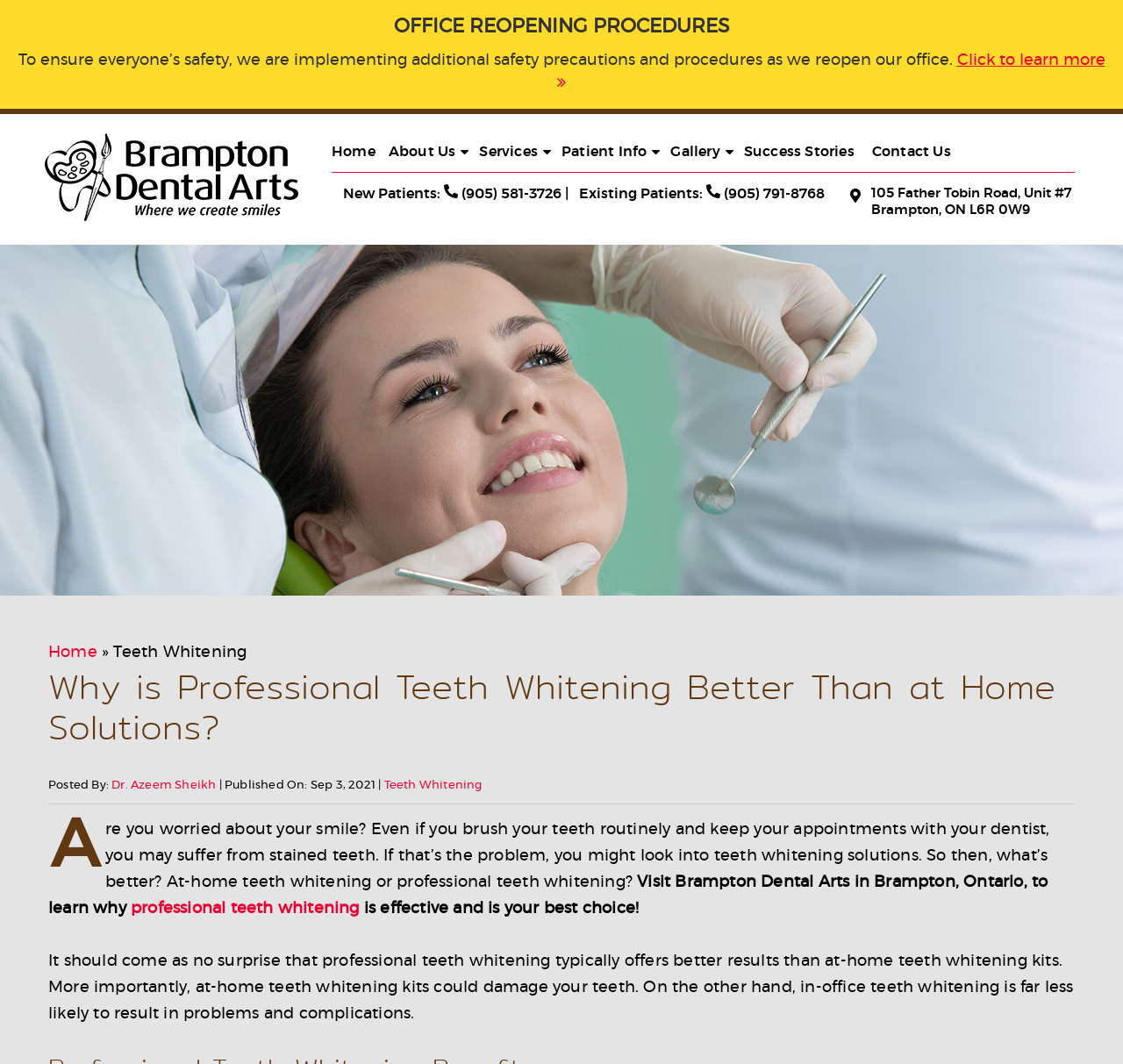Please determine the bounding box coordinates for the UI element described here. Use the format (top-left x, top-left y, bottom-right x, bottom-right y) with values bounded between 0 and 1: Gallery

[0.597, 0.128, 0.653, 0.161]